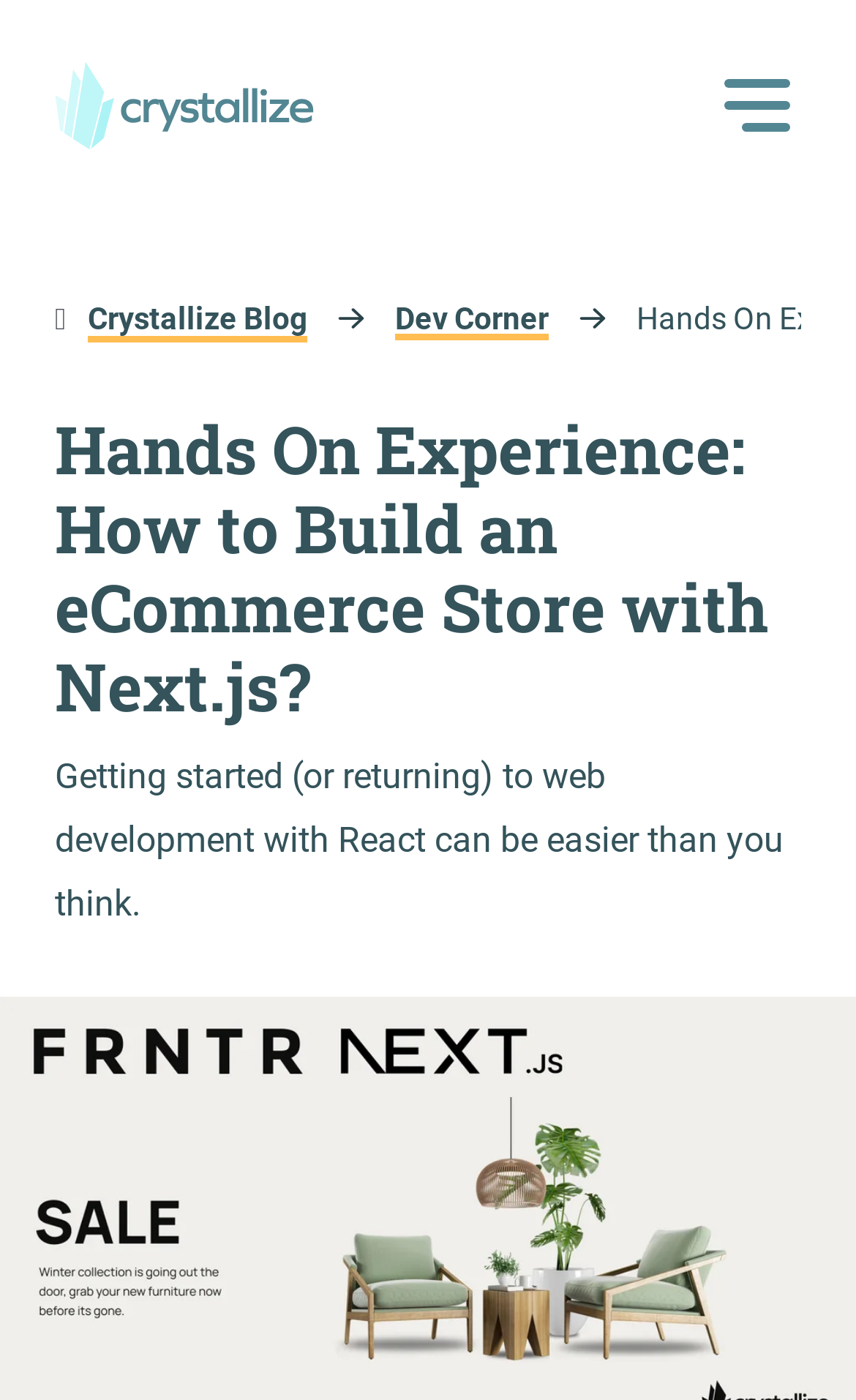How many images are there in the top navigation bar?
Answer the question with as much detail as you can, using the image as a reference.

I counted the number of image elements that are children of the link elements in the top navigation bar. There are three image elements. Therefore, there are three images in the top navigation bar.